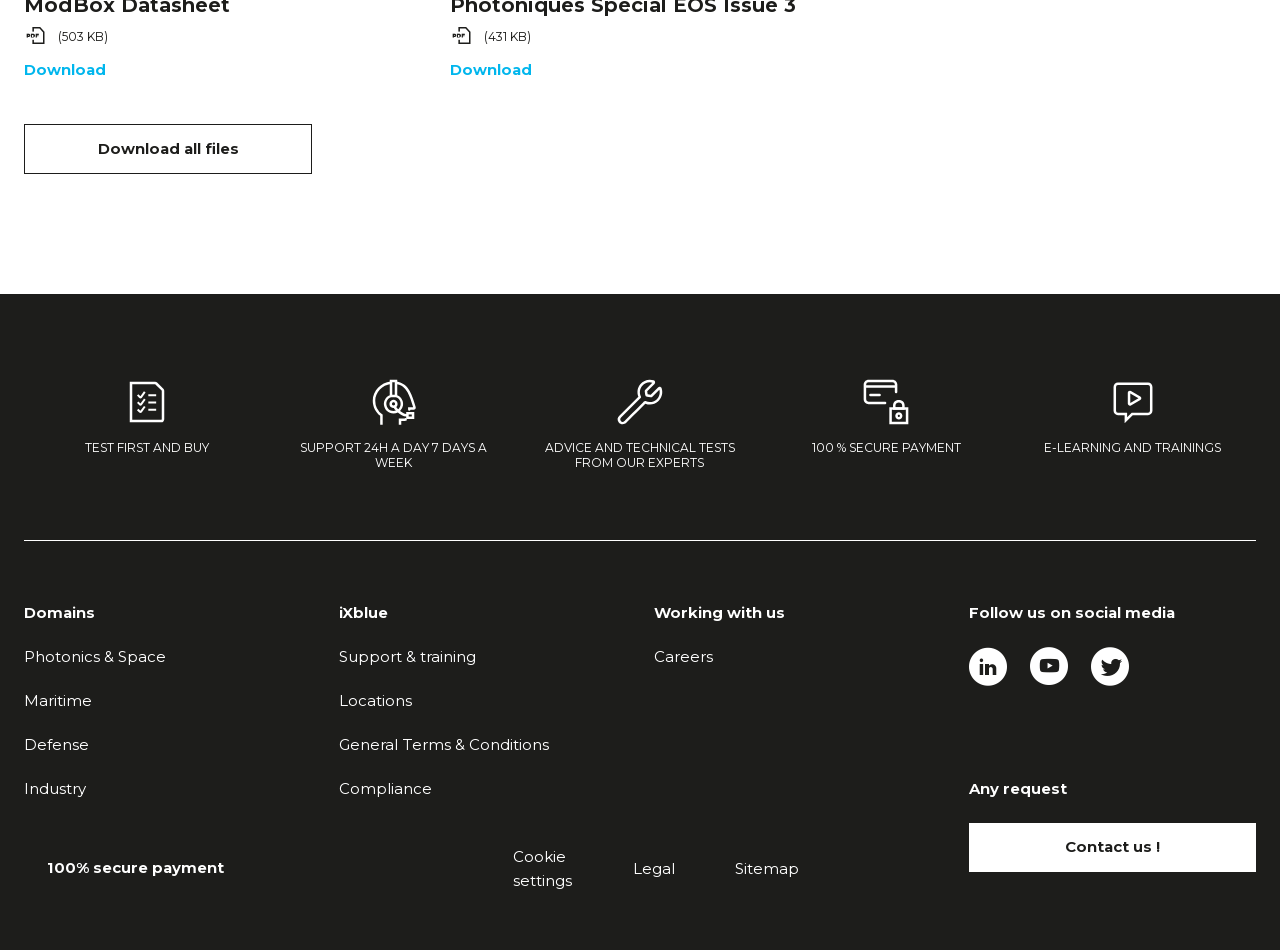Please pinpoint the bounding box coordinates for the region I should click to adhere to this instruction: "Contact us".

[0.757, 0.866, 0.981, 0.918]